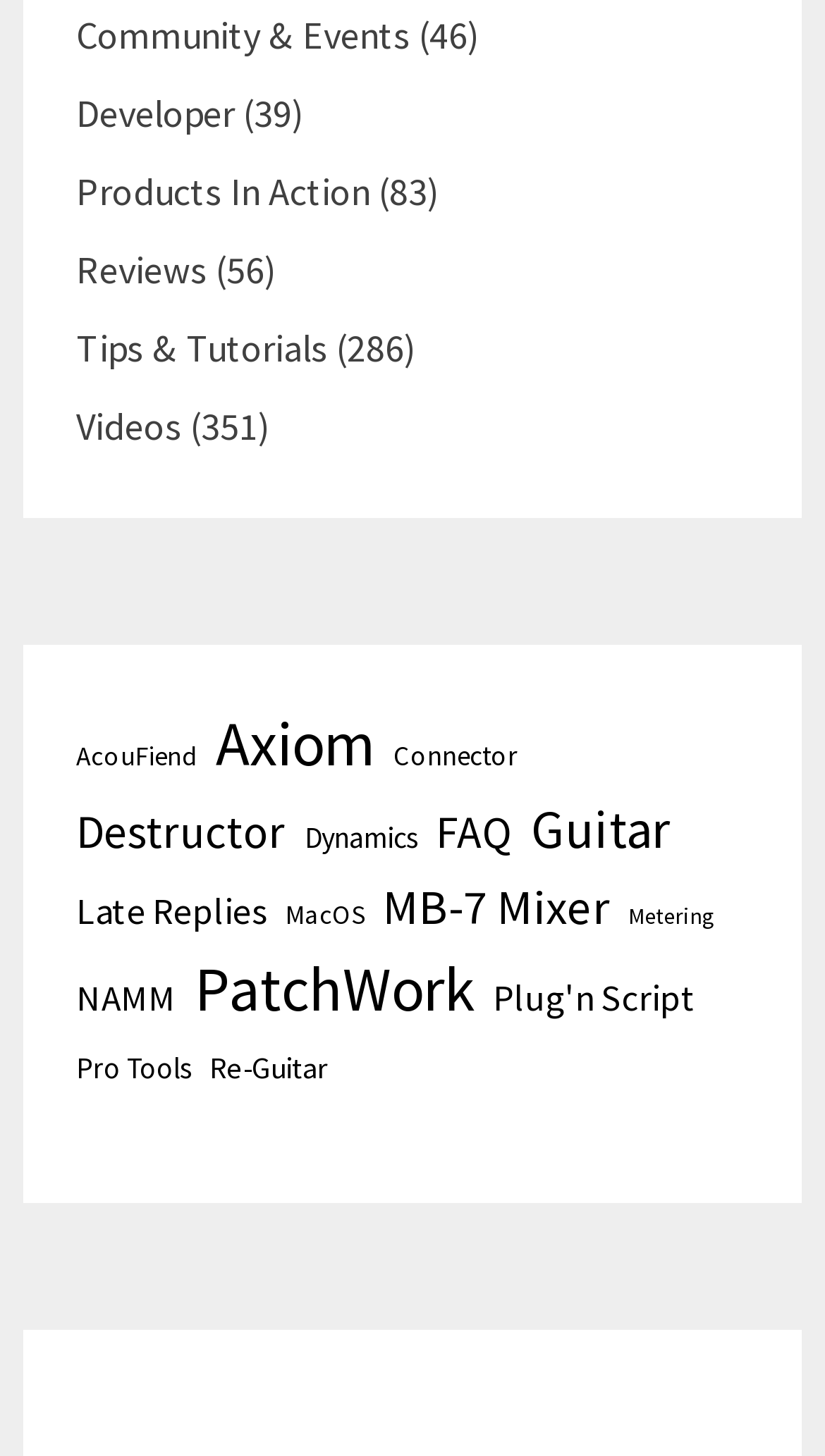What is the category with the most items?
From the image, respond with a single word or phrase.

PatchWork